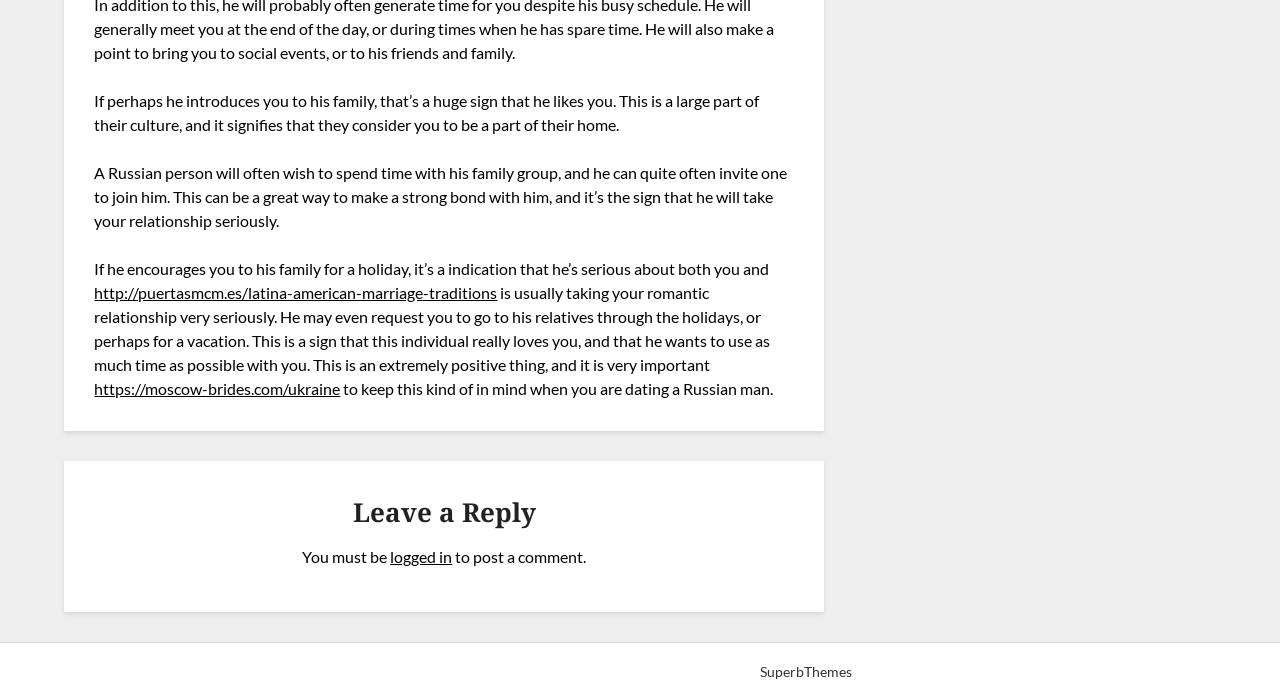What is the website's copyright year?
Answer the question with a thorough and detailed explanation.

The webpage's footer section contains the copyright information, which states '©2024 FRIENDS WITH AN OLD BOOK'.